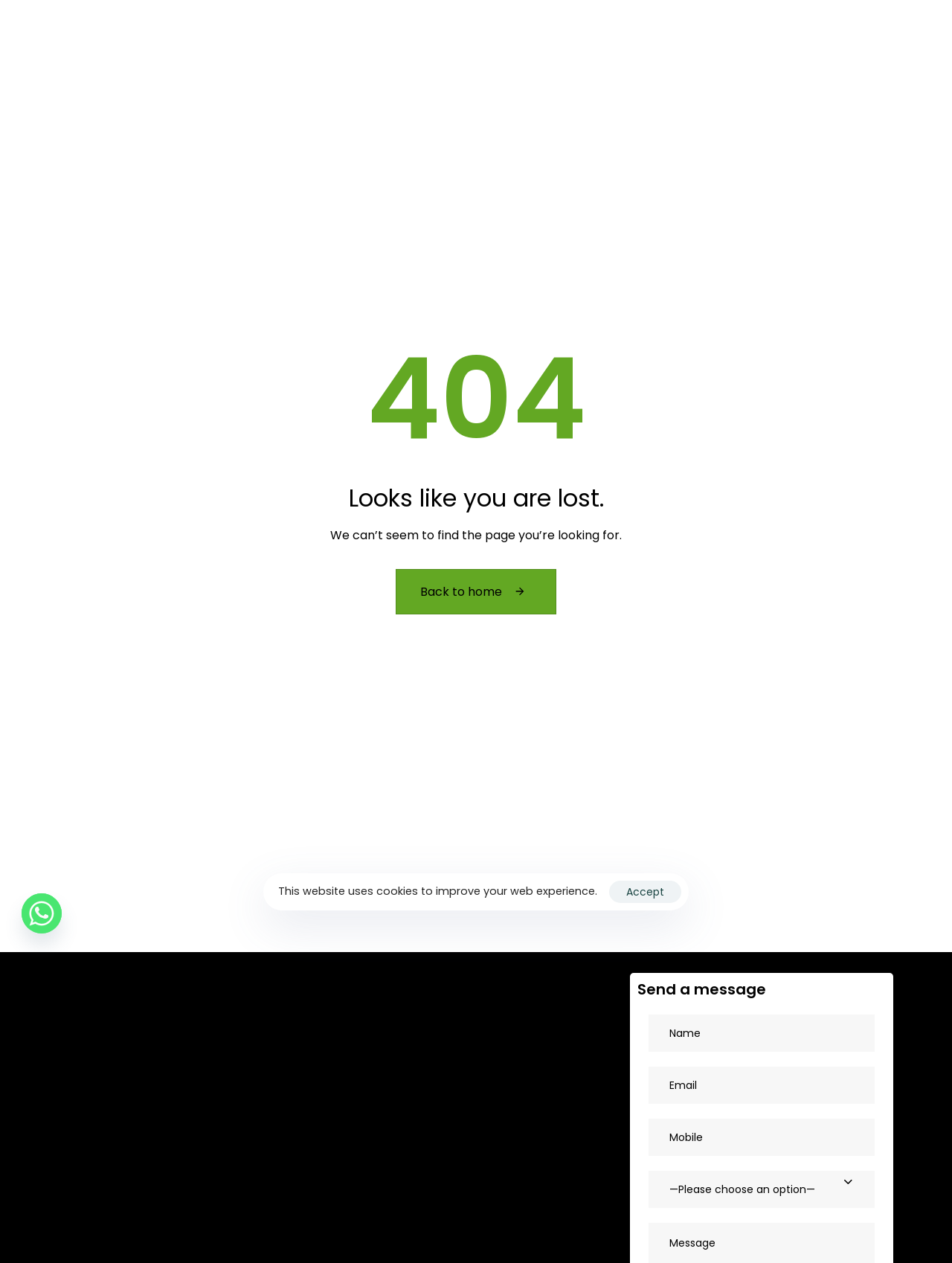Pinpoint the bounding box coordinates of the element you need to click to execute the following instruction: "click the 'Back to home' link". The bounding box should be represented by four float numbers between 0 and 1, in the format [left, top, right, bottom].

[0.416, 0.45, 0.584, 0.486]